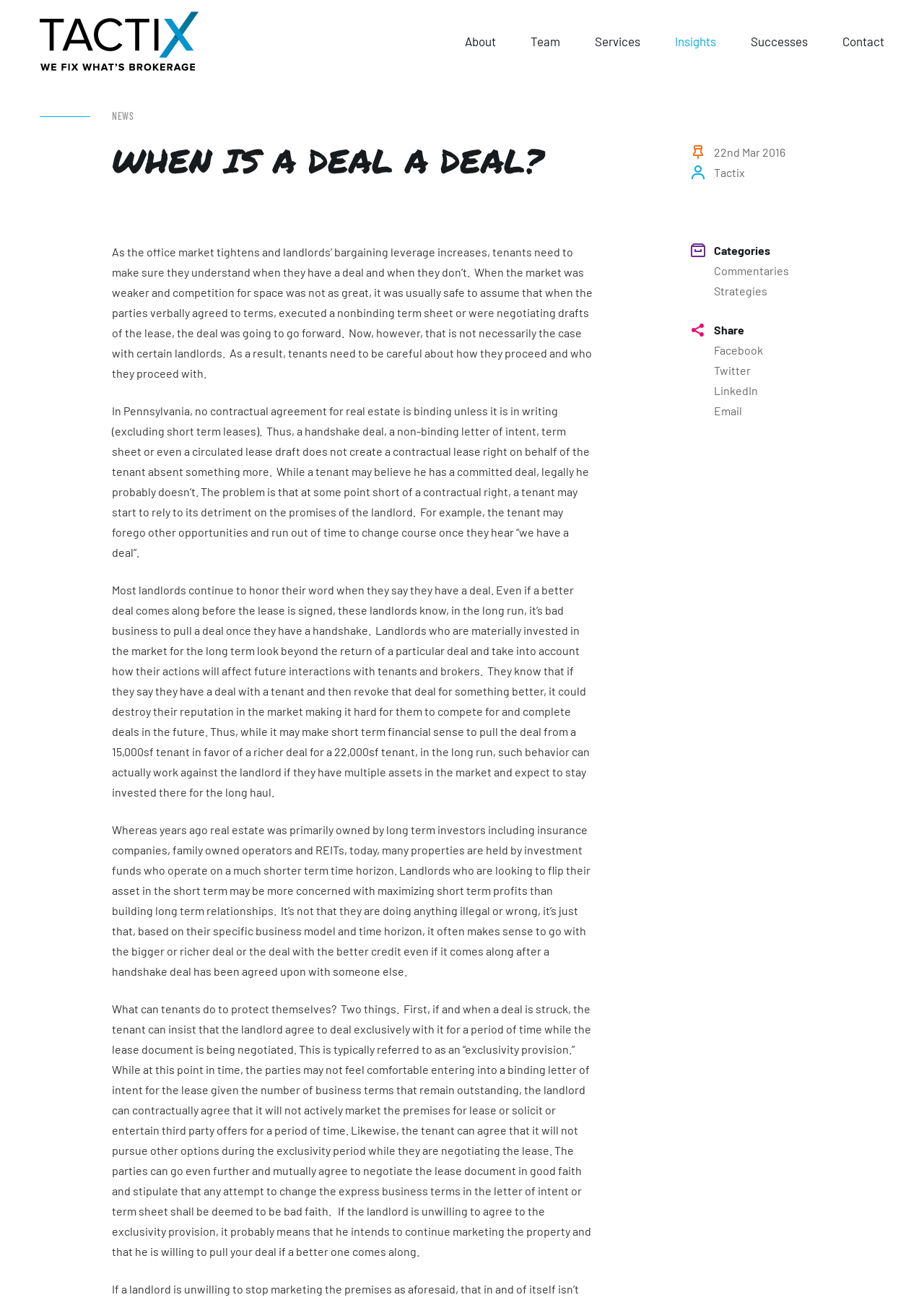What is the purpose of an exclusivity provision?
Can you provide an in-depth and detailed response to the question?

According to the article, an exclusivity provision is a contractual agreement between the landlord and tenant that ensures the landlord will not actively market the premises for lease or solicit third-party offers during a specified period of time. This provision is meant to provide assurance to the tenant that the landlord is committed to the deal.